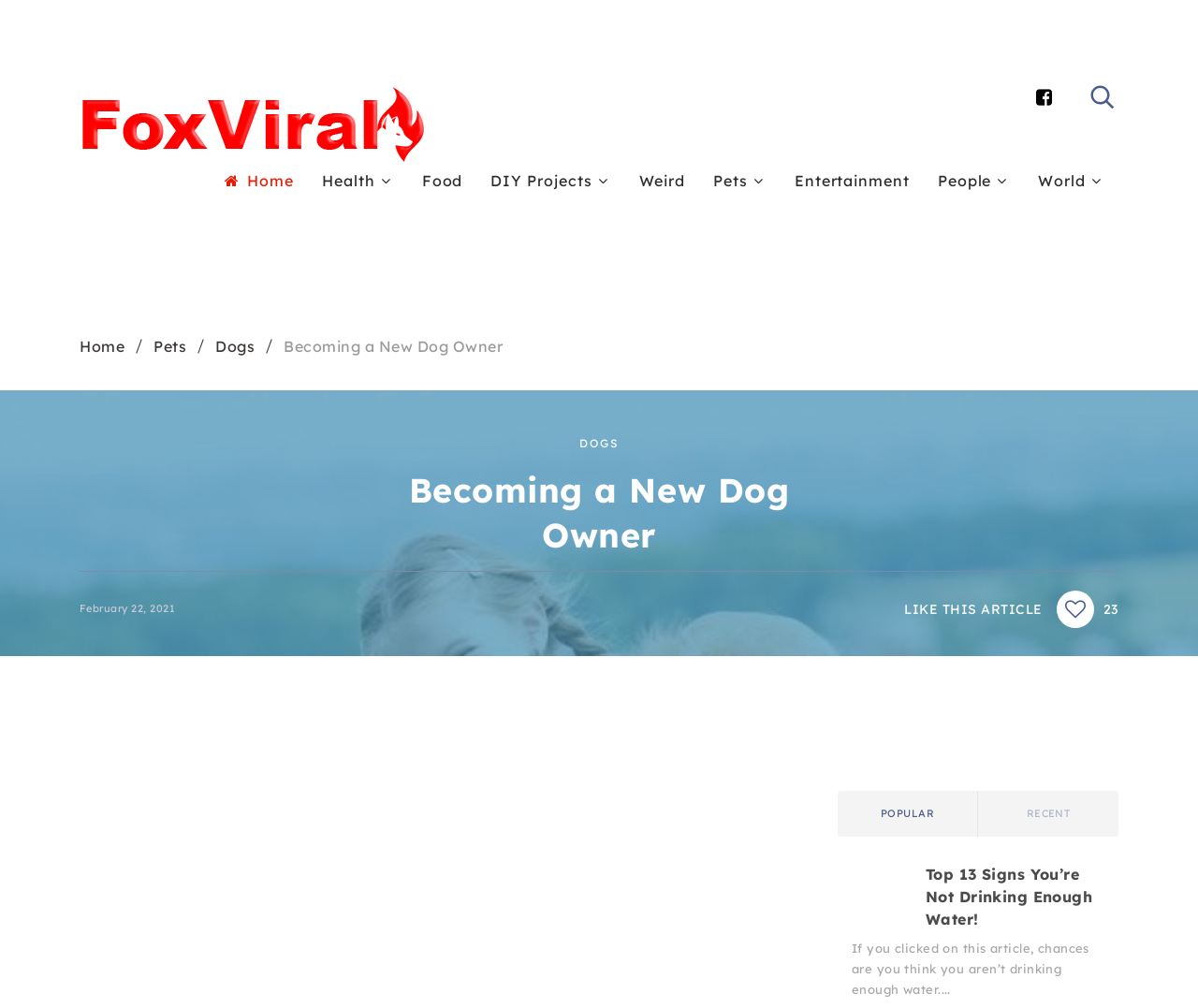Give the bounding box coordinates for the element described by: "Dogs".

[0.18, 0.334, 0.213, 0.353]